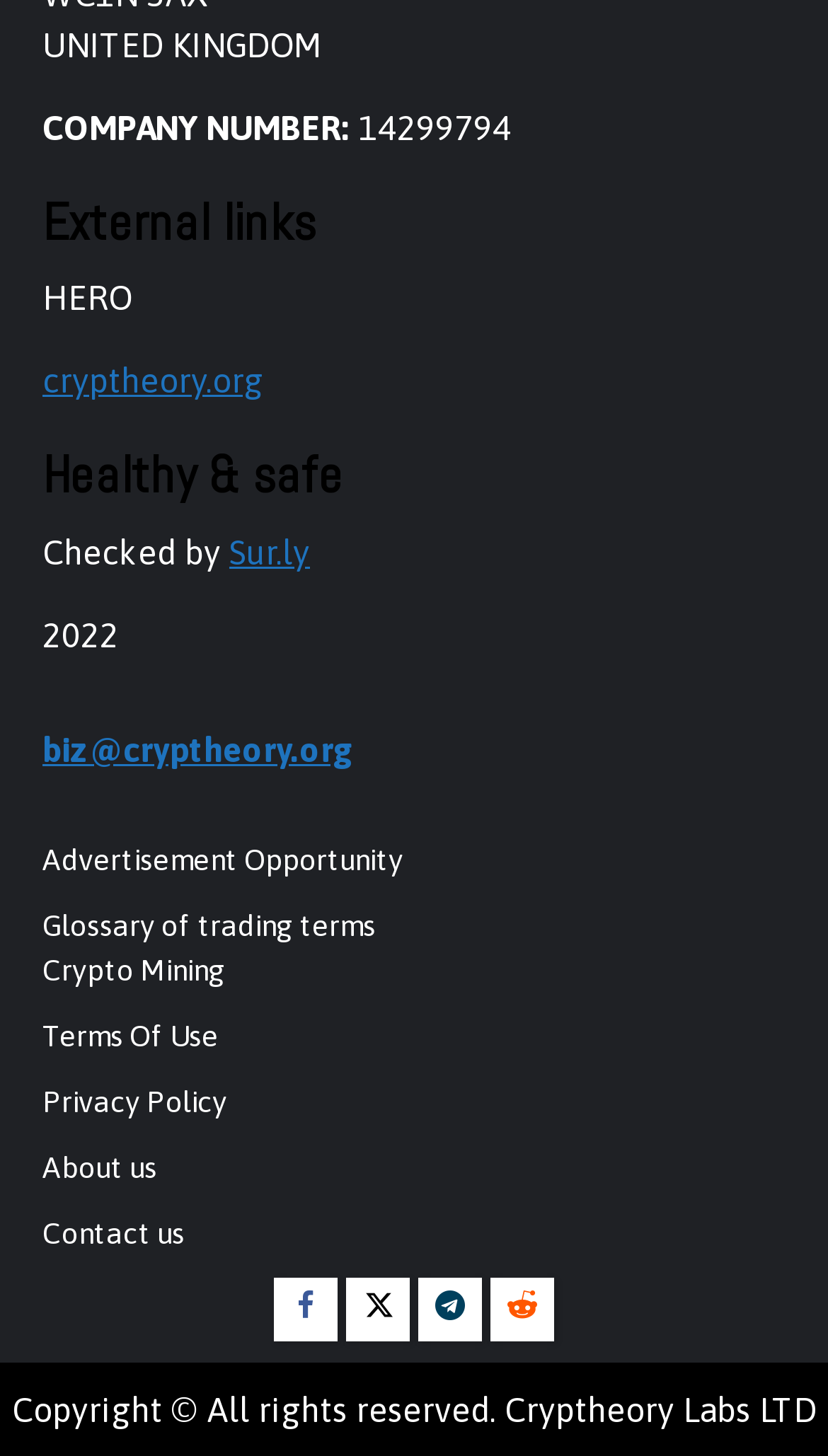Identify the bounding box coordinates for the region of the element that should be clicked to carry out the instruction: "Click on the link to cryptheory.org". The bounding box coordinates should be four float numbers between 0 and 1, i.e., [left, top, right, bottom].

[0.051, 0.248, 0.318, 0.274]